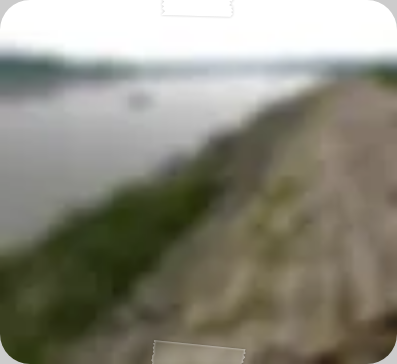What is the significance of the river in the region?
Please interpret the details in the image and answer the question thoroughly.

The river is hinted to play a vital role in the region's ecology and economy, indicating its importance for the local environment and the livelihood of the people. This is likely due to the river's role in supporting aquatic life, providing water for irrigation and other uses, and facilitating transportation and commerce.